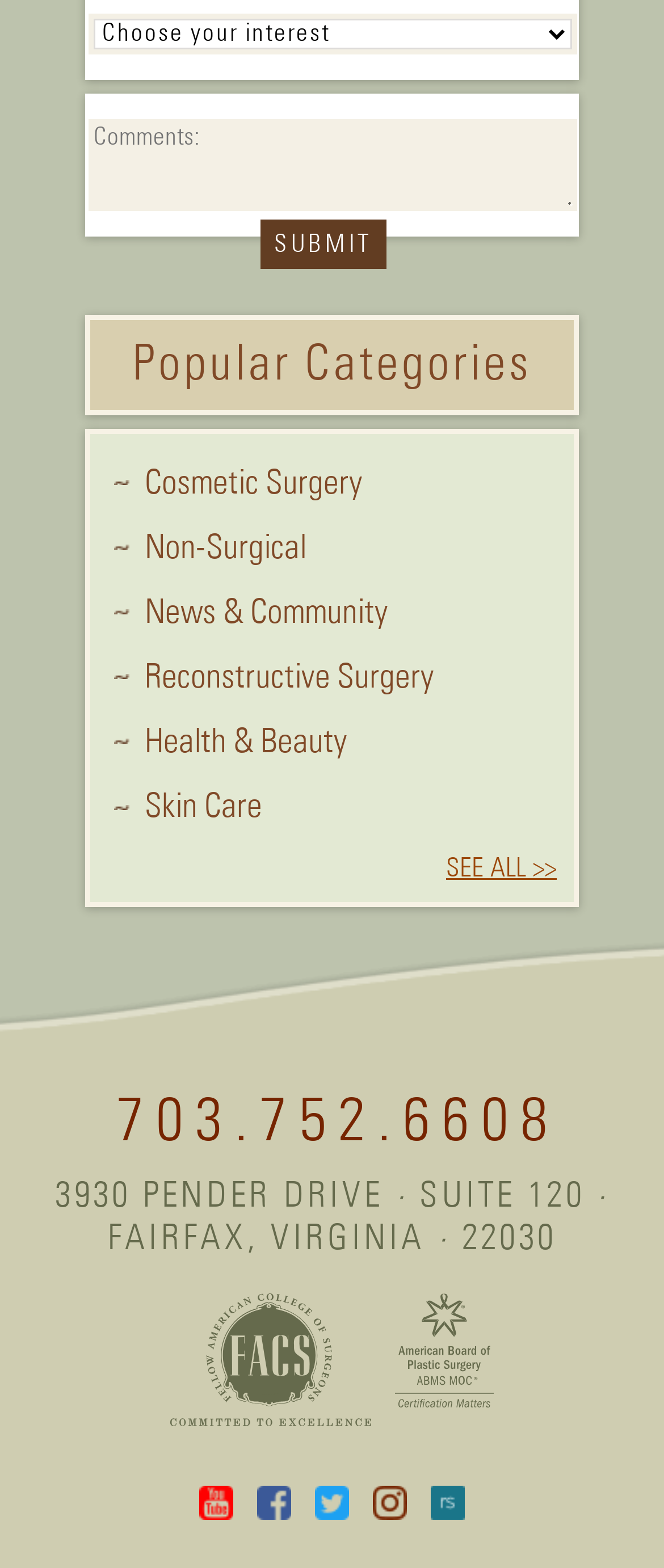For the following element description, predict the bounding box coordinates in the format (top-left x, top-left y, bottom-right x, bottom-right y). All values should be floating point numbers between 0 and 1. Description: Reconstructive Surgery

[0.218, 0.422, 0.654, 0.444]